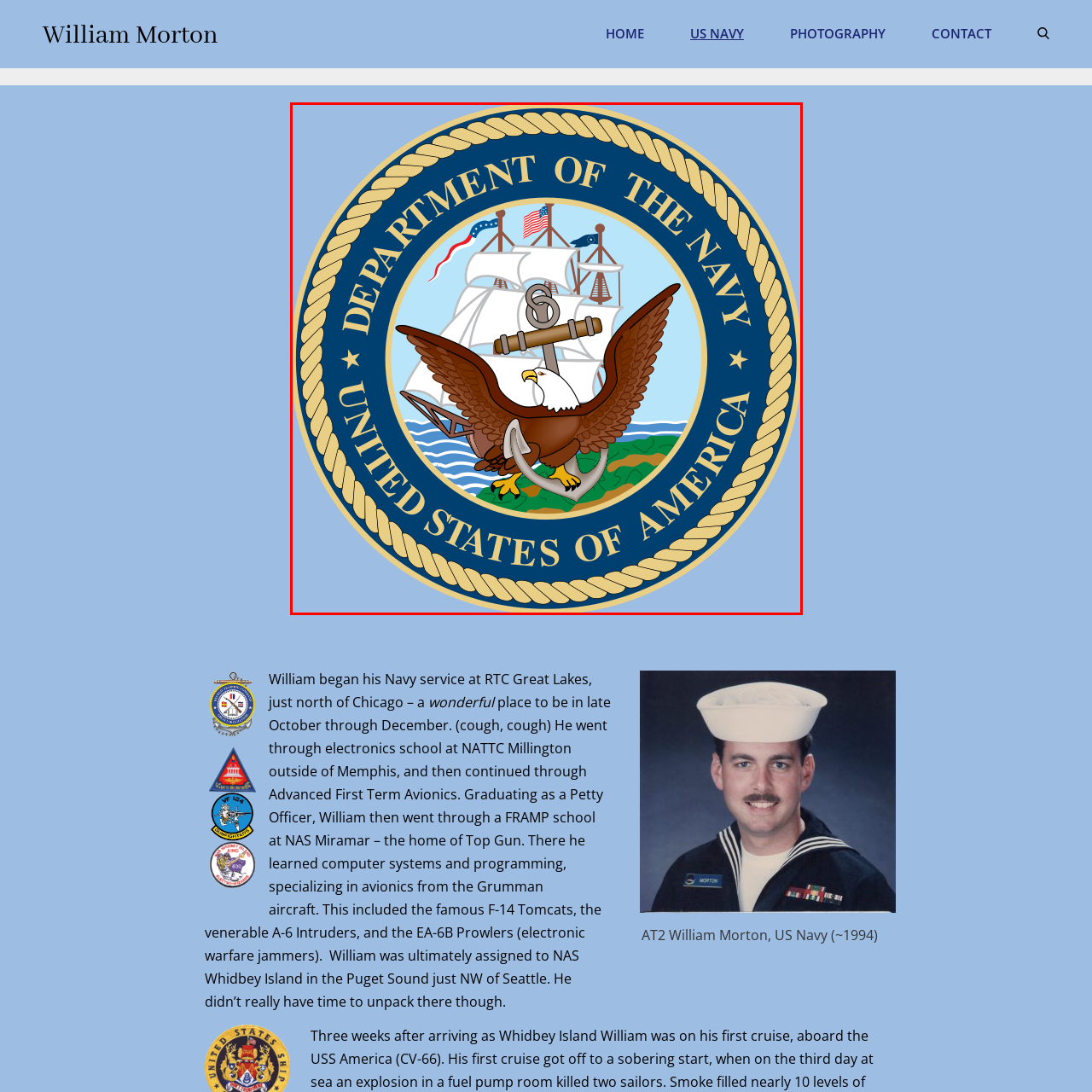Offer a detailed explanation of the image encased within the red boundary.

The emblem of the United States Navy is prominently displayed, featuring a golden eagle gracefully clutching a shield and an anchor in its talons. Behind the eagle, a classic sailing ship, adorned with flags, stands against a backdrop of rolling waves and a green landscape. Encircling this intricate imagery is a bold, rope-like border, with the words "UNITED STATES OF AMERICA" and "DEPARTMENT OF THE NAVY," signifying the proud heritage and commitment of the U.S. Navy. This emblem represents the strength and resilience of naval forces, embodying their enduring service to the nation.